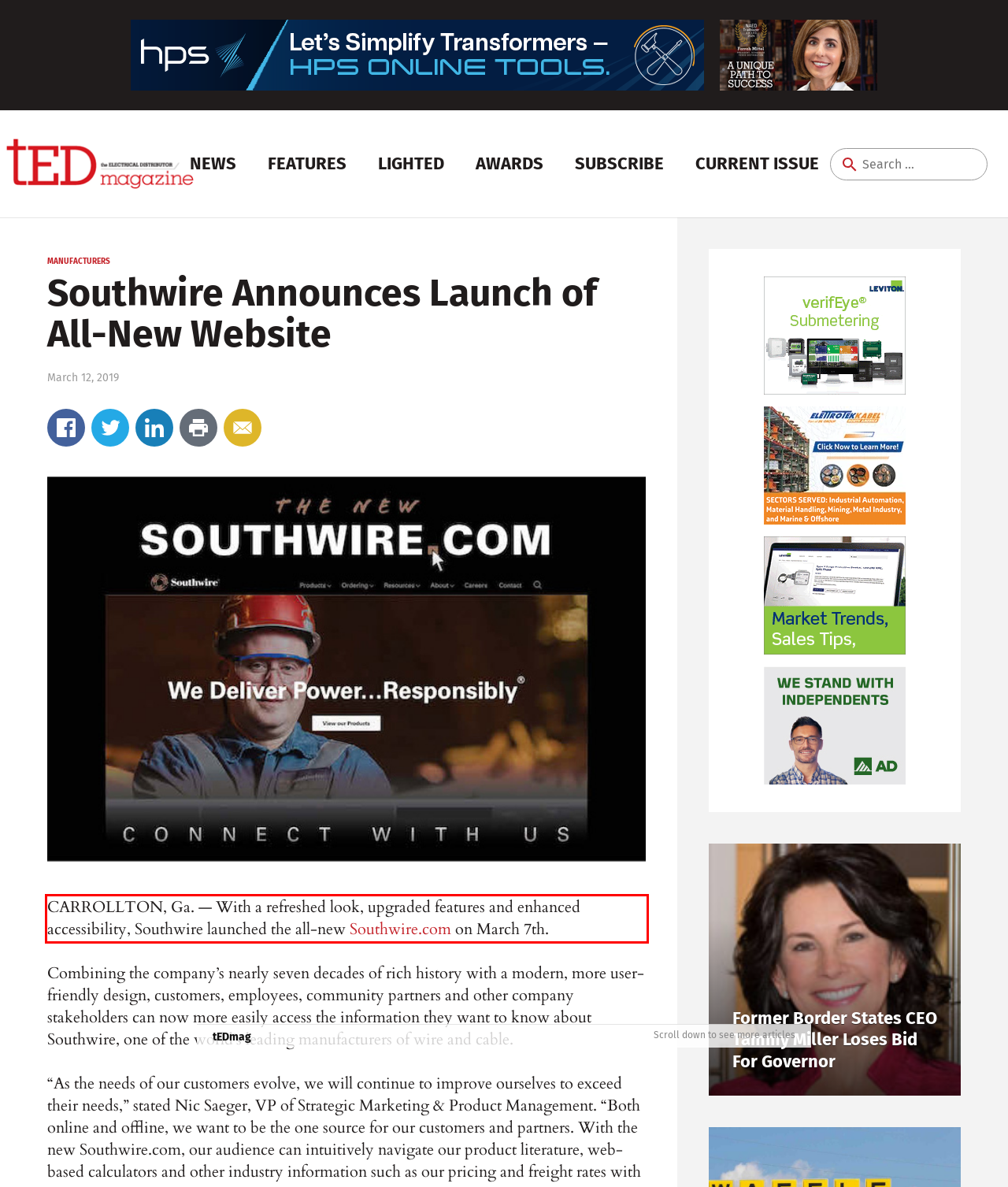Review the webpage screenshot provided, and perform OCR to extract the text from the red bounding box.

CARROLLTON, Ga. — With a refreshed look, upgraded features and enhanced accessibility, Southwire launched the all-new Southwire.com on March 7th.